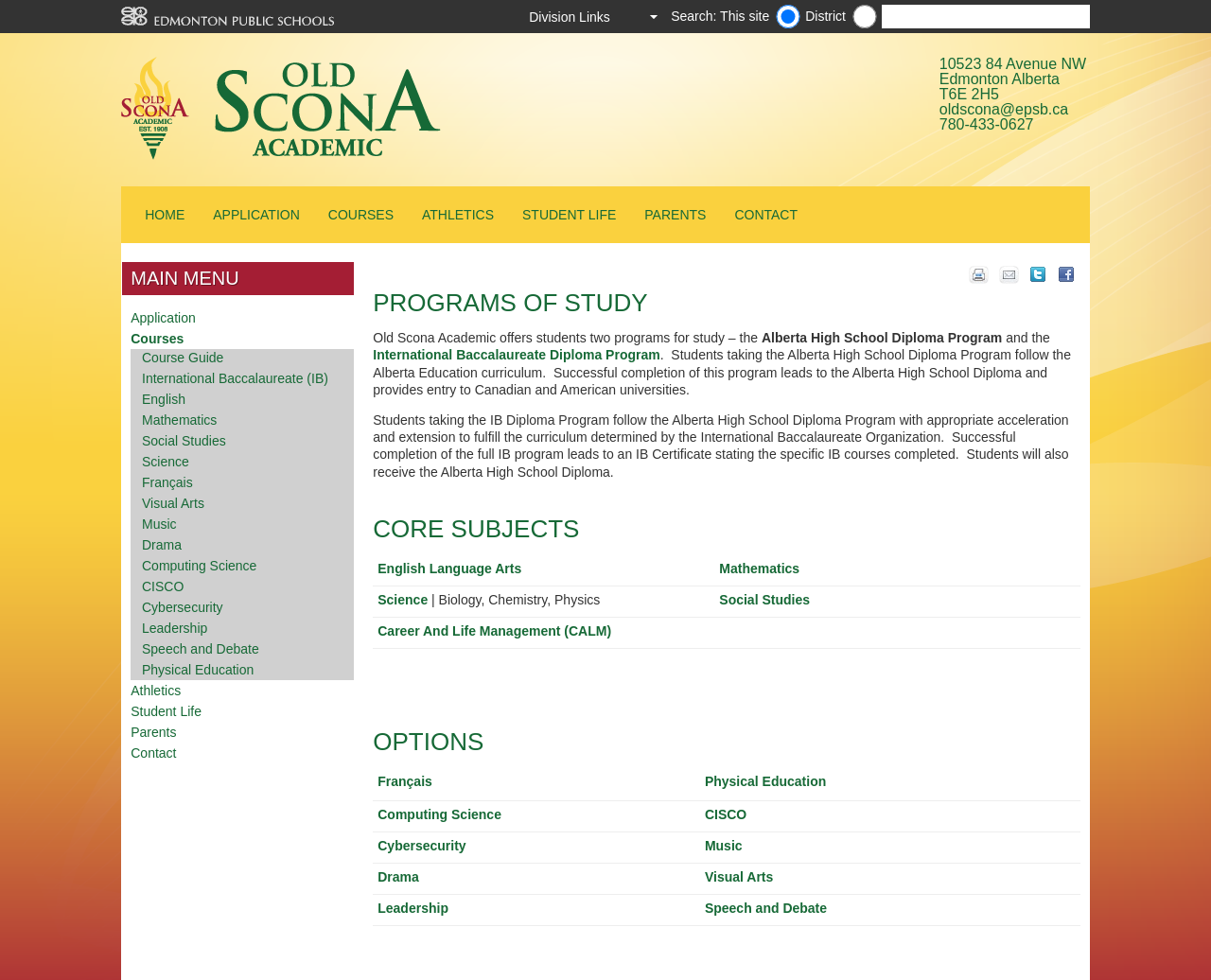Can you find the bounding box coordinates for the element that needs to be clicked to execute this instruction: "Select District"? The coordinates should be given as four float numbers between 0 and 1, i.e., [left, top, right, bottom].

[0.702, 0.005, 0.726, 0.029]